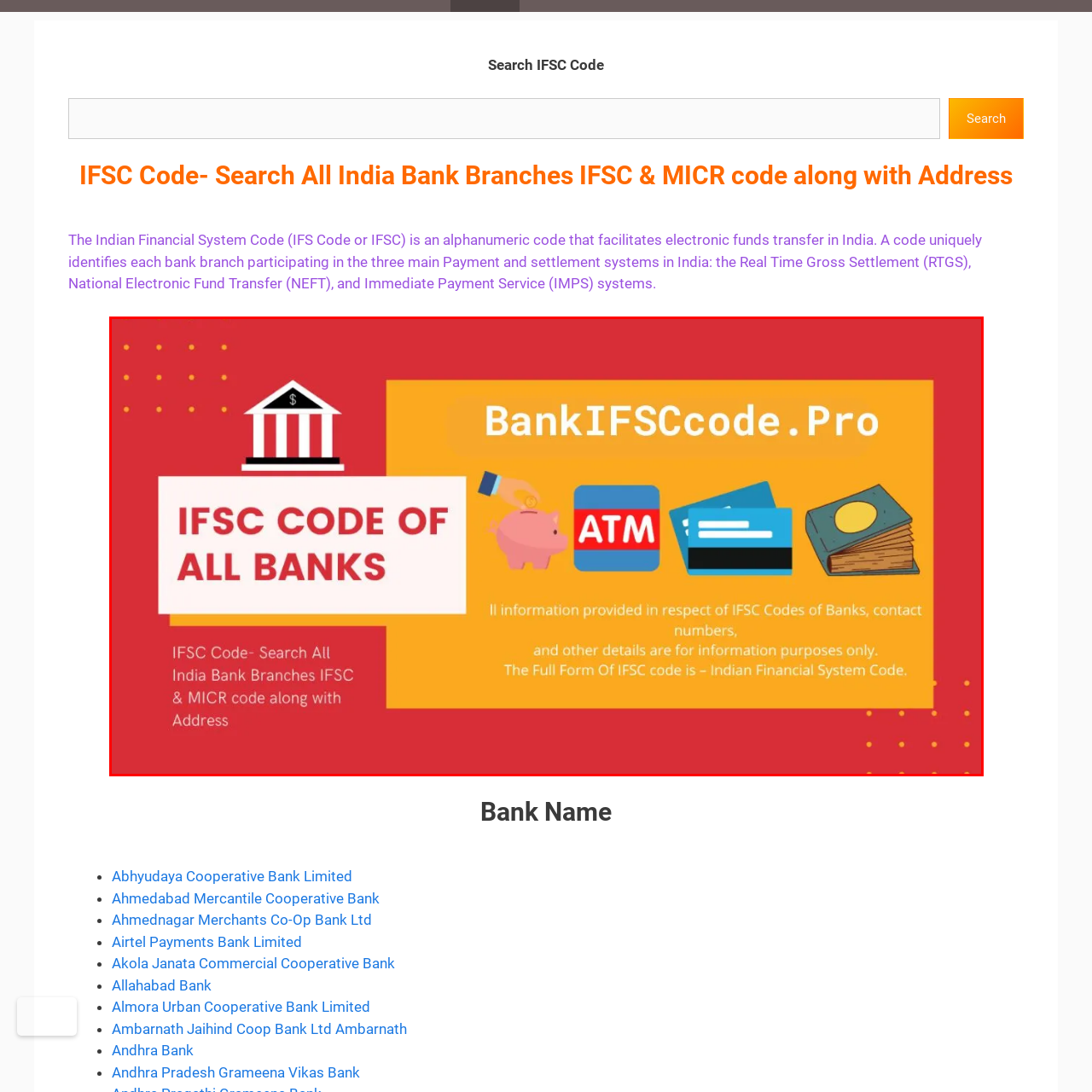Generate a detailed description of the content found inside the red-outlined section of the image.

The image features a colorful promotional banner for BankIFSCcode.Pro, prominently displaying the phrase "IFSC CODE OF ALL BANKS." This informative banner highlights the website's service, which allows users to search for Indian Financial System Codes (IFSC) for all bank branches across India, along with MICR codes and address information. 

The design includes a bank icon with a dollar sign, symbolizing the banking sector, and relevant visual elements like an ATM graphic and credit cards, which underscore the focus on financial services. Below the main title, a note specifies that "Information provided in respect of IFSC Codes of Banks, contact numbers, and other details are for informational purposes only," clarifying the intent of the site. The vibrant red and yellow background effectively captures attention while conveying a sense of reliability and energy, making it an inviting resource for those seeking banking information.